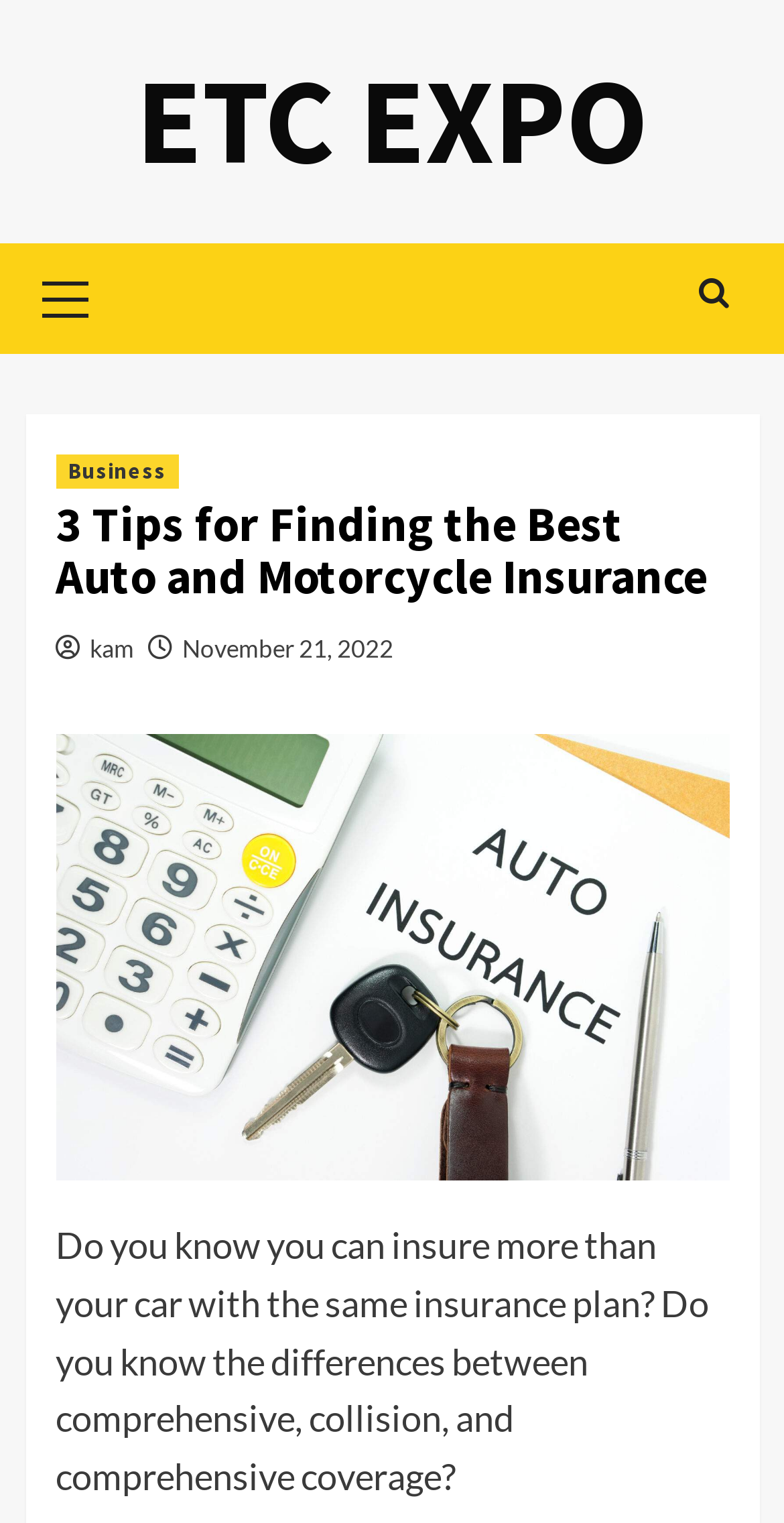Using the provided element description "November 21, 2022", determine the bounding box coordinates of the UI element.

[0.232, 0.416, 0.501, 0.435]